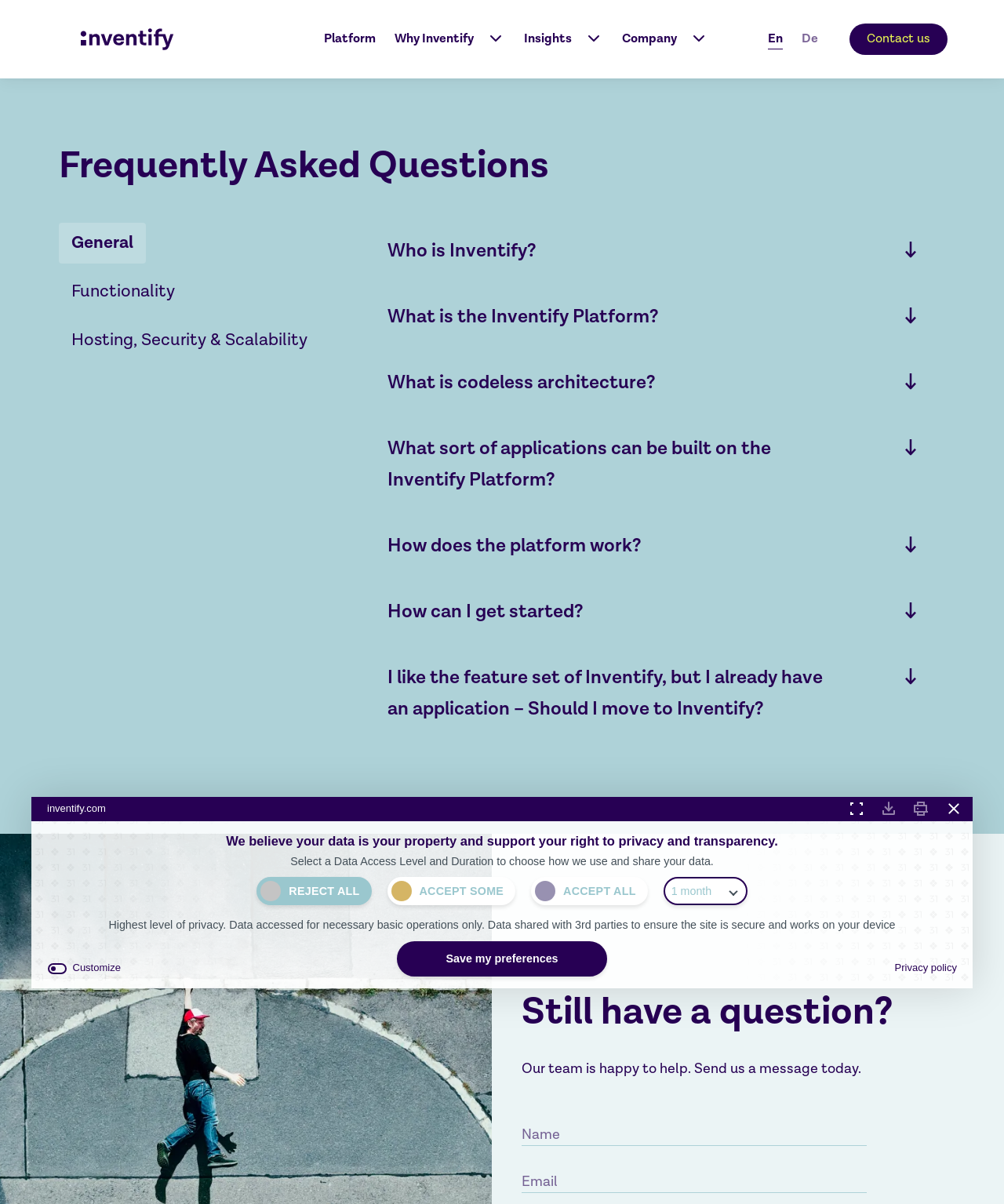Extract the main heading text from the webpage.

Frequently Asked Questions